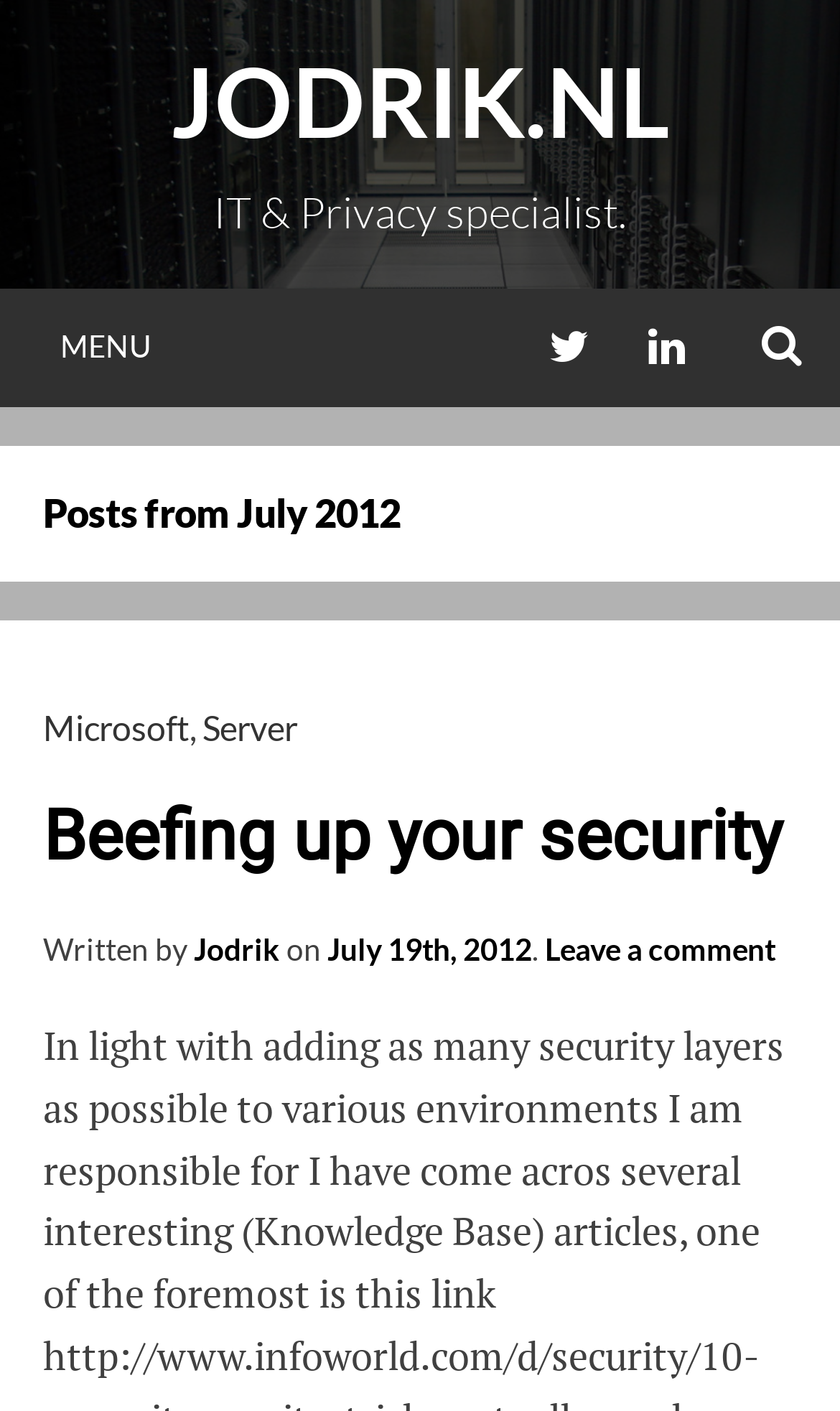Find the bounding box coordinates for the area that must be clicked to perform this action: "leave a comment on the post".

[0.649, 0.66, 0.923, 0.685]